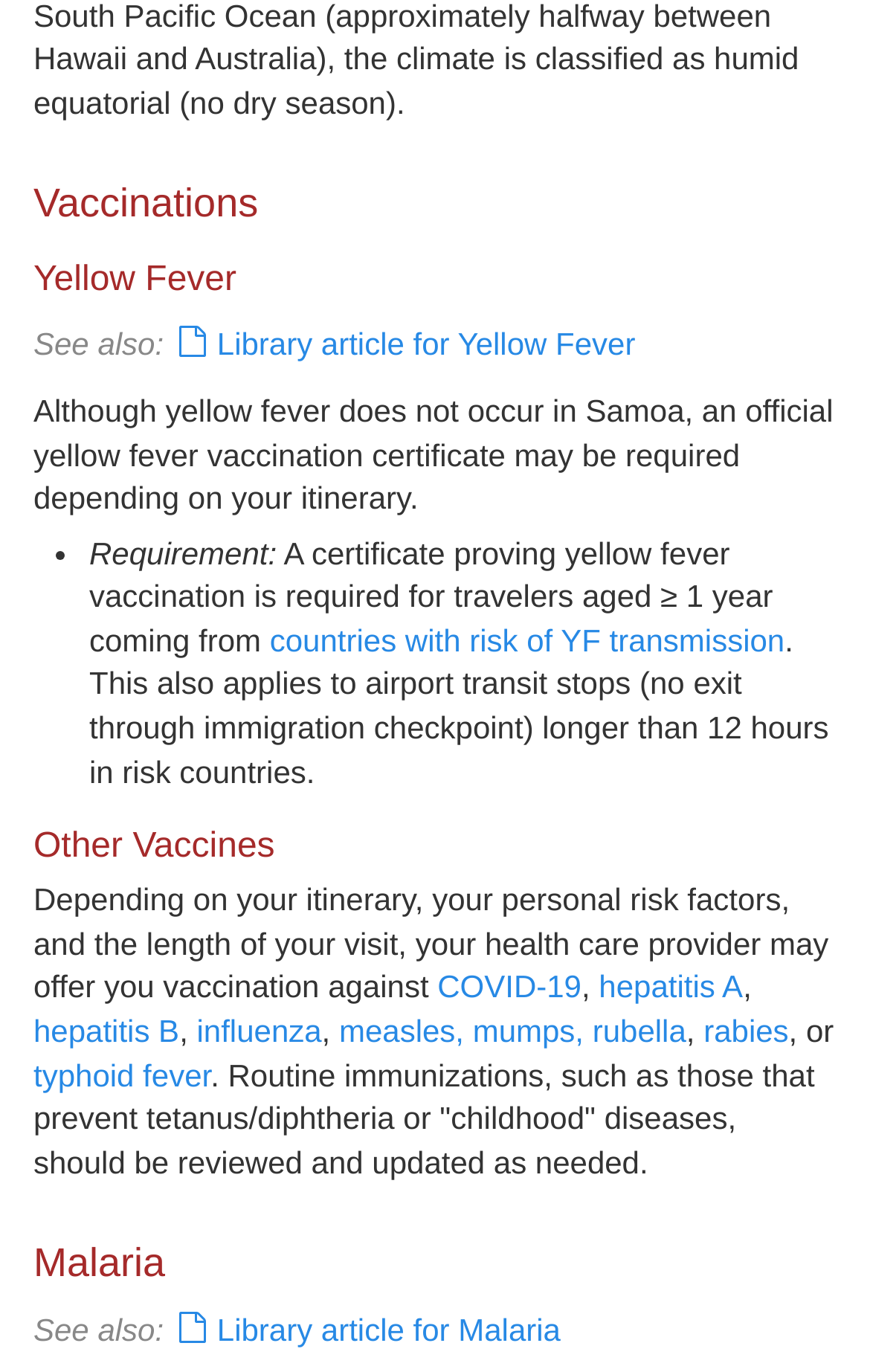Give a concise answer using one word or a phrase to the following question:
What is the name of the disease that requires a vaccination certificate in Samoa?

Yellow fever